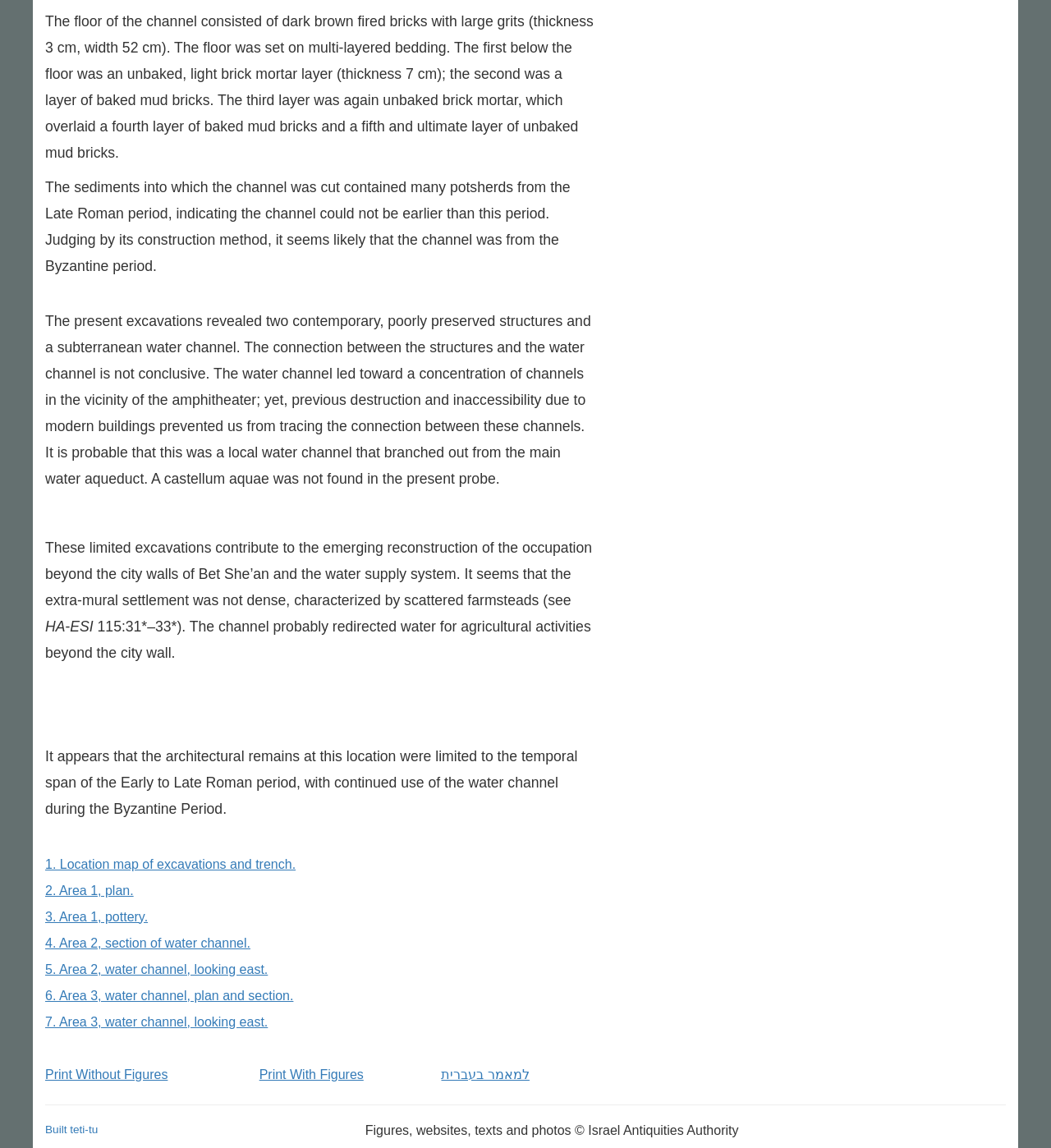Find the bounding box coordinates of the element to click in order to complete the given instruction: "Visit Built teti-tu."

[0.043, 0.978, 0.093, 0.989]